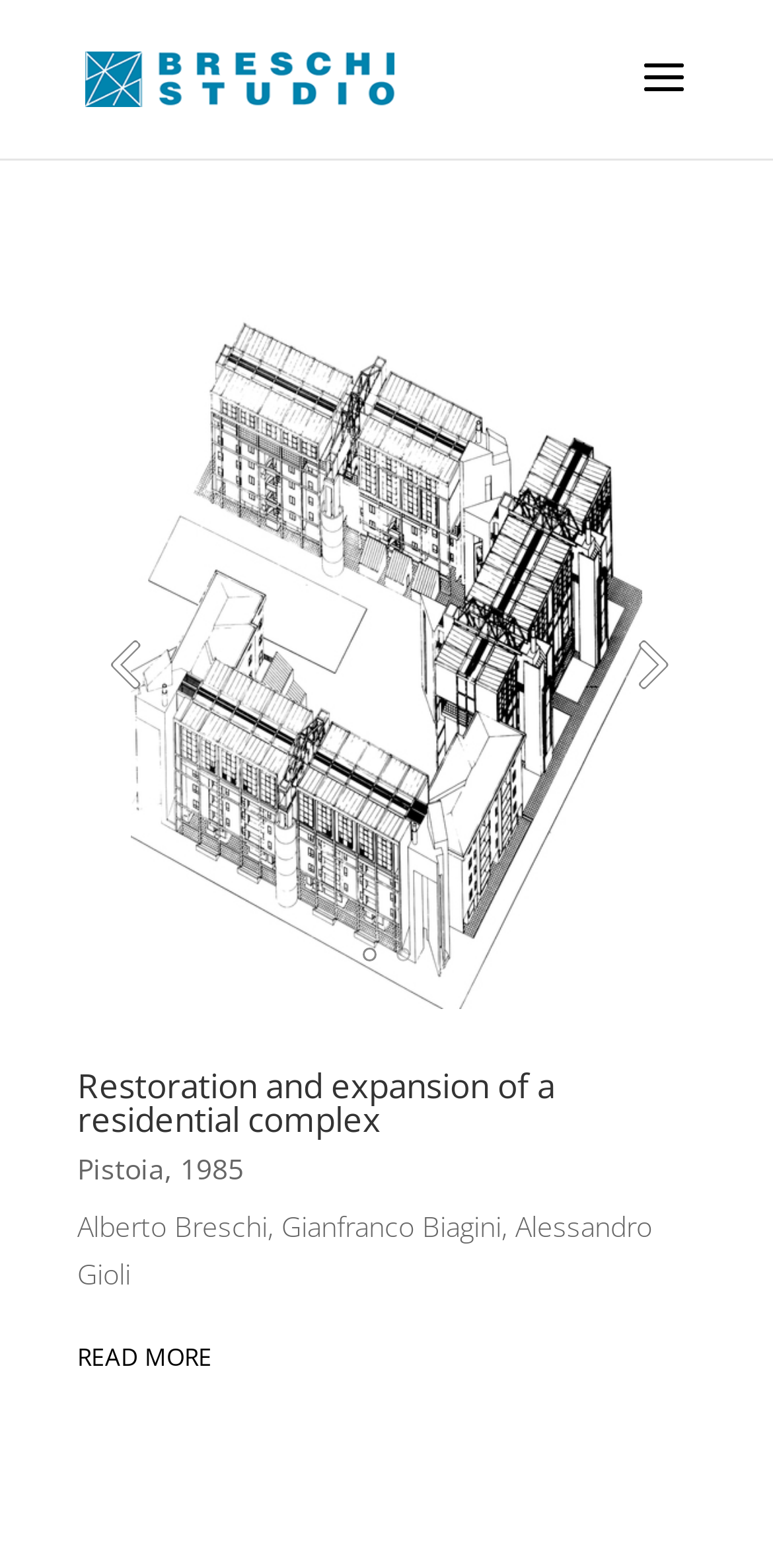Who are the architects involved in the project?
Refer to the image and give a detailed response to the question.

The names of the architects involved in the project can be found in the static text at the bottom of the webpage. The text lists the names of the architects as Alberto Breschi, Gianfranco Biagini, and Alessandro Gioli.